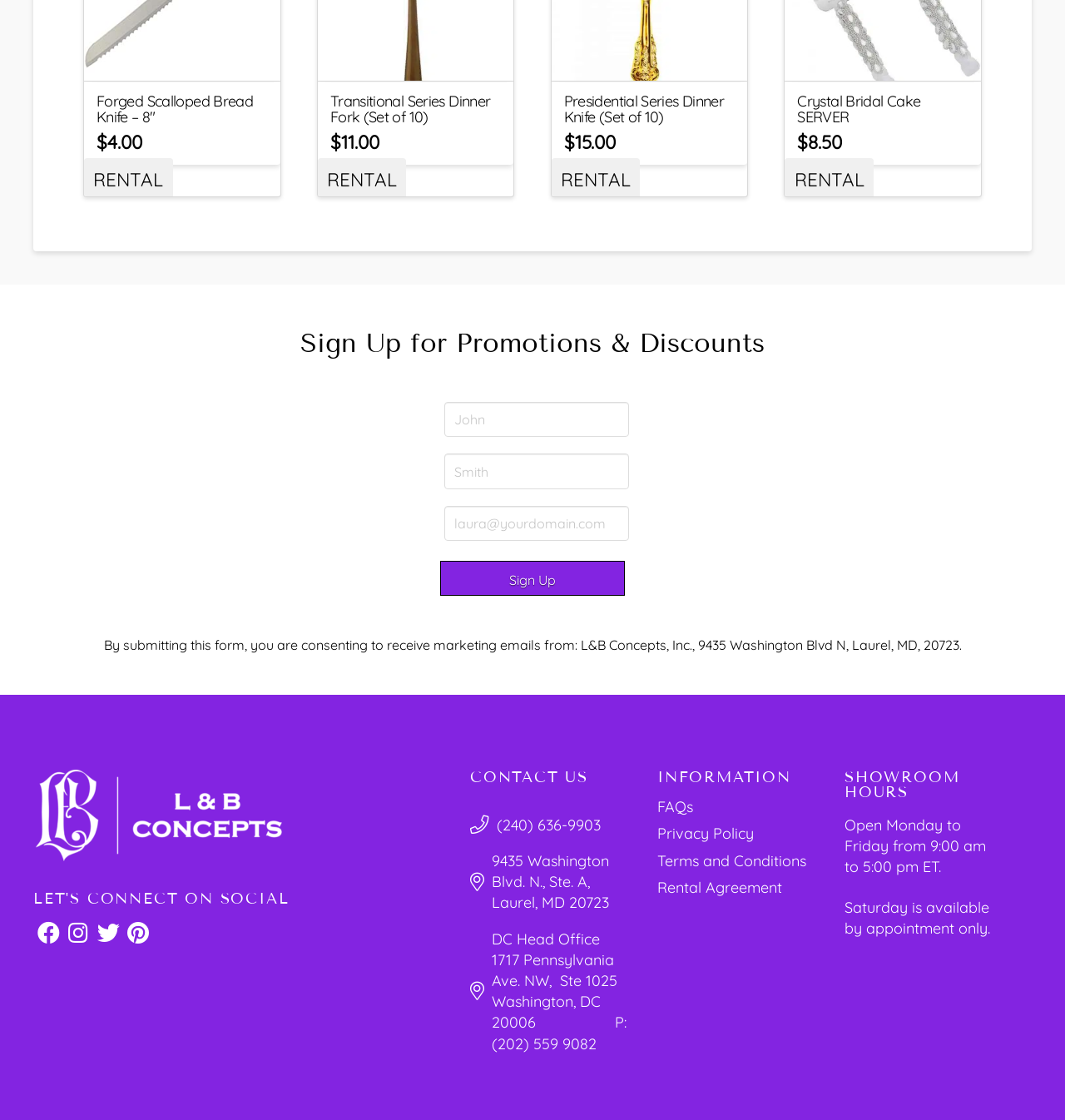Could you indicate the bounding box coordinates of the region to click in order to complete this instruction: "Contact us at (240) 636-9903".

[0.466, 0.728, 0.568, 0.745]